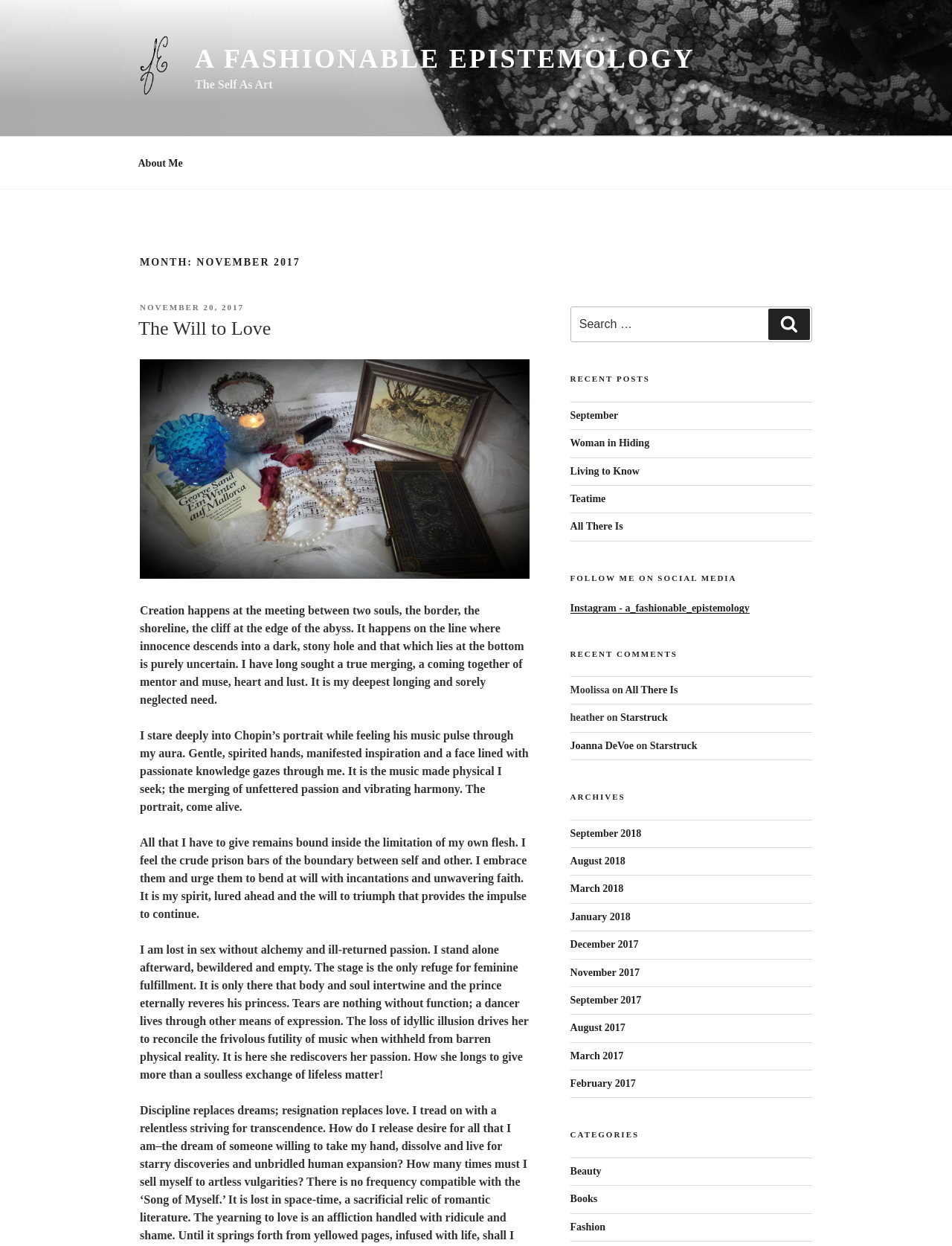Can you pinpoint the bounding box coordinates for the clickable element required for this instruction: "Search for a keyword"? The coordinates should be four float numbers between 0 and 1, i.e., [left, top, right, bottom].

[0.599, 0.246, 0.853, 0.275]